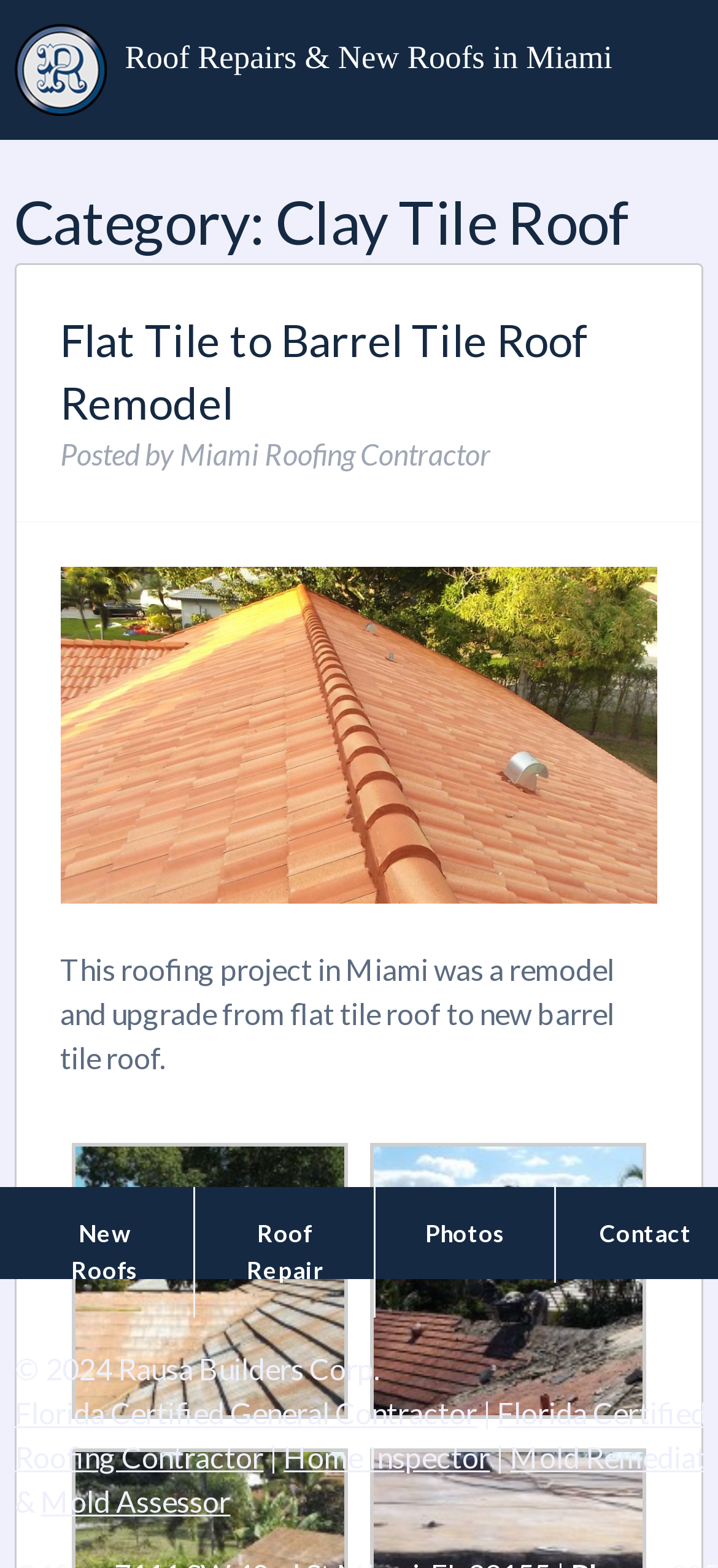Generate a comprehensive description of the contents of the webpage.

The webpage is about Clay Tile Roof, specifically focusing on roof repairs and new roofs in Miami. At the top, there is a heading that categorizes the content as "Clay Tile Roof". Below this heading, there is a section with a heading "Flat Tile to Barrel Tile Roof Remodel", which includes a link to the same title, a "Posted" label, and the name "Miami Roofing Contractor". 

To the right of this section, there is an image of a "New Barrel Tile Roof". Below the image, there is a paragraph describing a roofing project in Miami that involved a remodel and upgrade from a flat tile roof to a new barrel tile roof. 

Further down, there are two description lists, each containing a link and an image. The images are part of a gallery, with the first one described as "gallery-1-219" and the second as "gallery-1-220". 

At the bottom of the page, there are several links, including "New Roofs", "Roof Repair", "Photos", and "Contact", which are evenly spaced across the page. Below these links, there is a copyright notice "© 2024 Rausa Builders Corp." and several links to certifications, including "Florida Certified General Contractor", "Florida Certified Roofing Contractor", "Home Inspector", and "Mold Assessor".